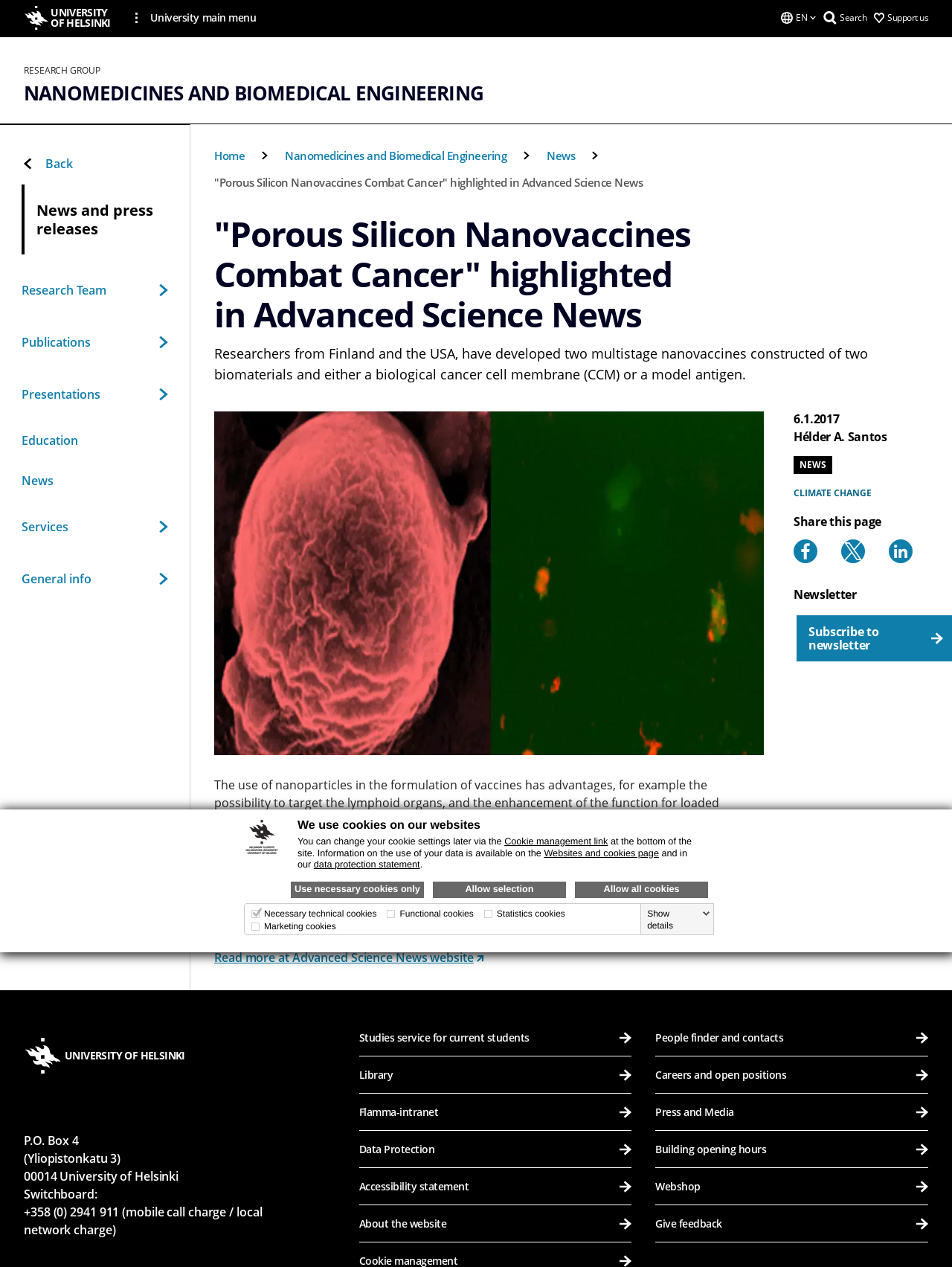Please provide the bounding box coordinates for the element that needs to be clicked to perform the instruction: "Share the page to Facebook". The coordinates must consist of four float numbers between 0 and 1, formatted as [left, top, right, bottom].

[0.834, 0.426, 0.859, 0.445]